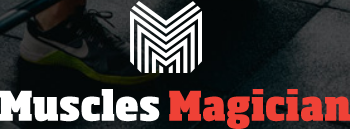Explain in detail what you see in the image.

The image features the logo for "Muscles Magician," an engaging brand focused on bodybuilding and fitness. The logo is characterized by a stylized letter "M" formed with sharp, geometric lines, symbolizing strength and dynamism. Below the logo, the brand name "Muscles Magician" is displayed in bold, striking typography, with "Muscles" in a clean white font and "Magician" in a vibrant red, creating a visually impactful contrast. The composition combines elements of fitness and artistry, aligning with the brand’s mission to enhance physical performance and holistic wellness in its audience.